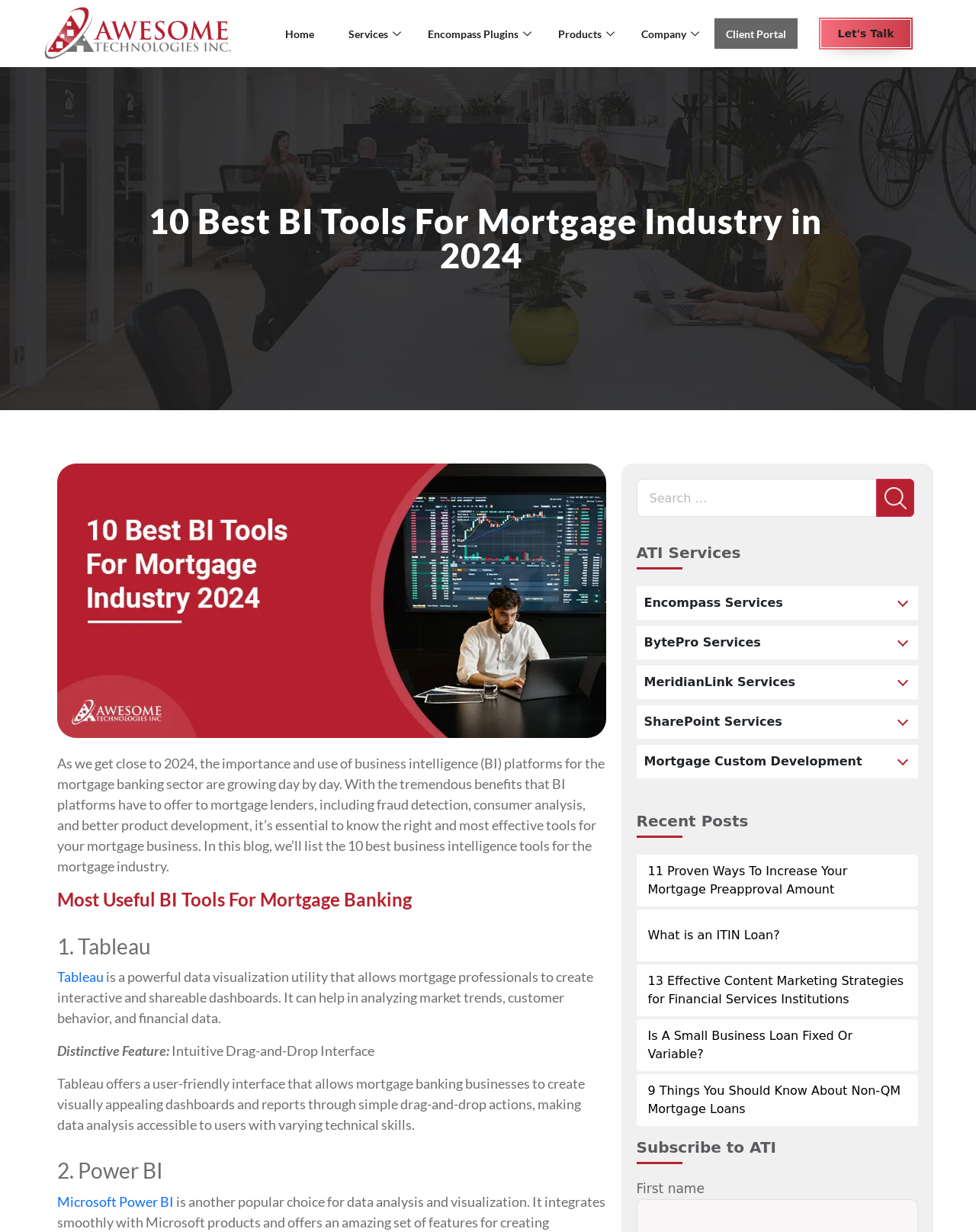Locate the UI element that matches the description SharePoint Services in the webpage screenshot. Return the bounding box coordinates in the format (top-left x, top-left y, bottom-right x, bottom-right y), with values ranging from 0 to 1.

[0.652, 0.572, 0.941, 0.6]